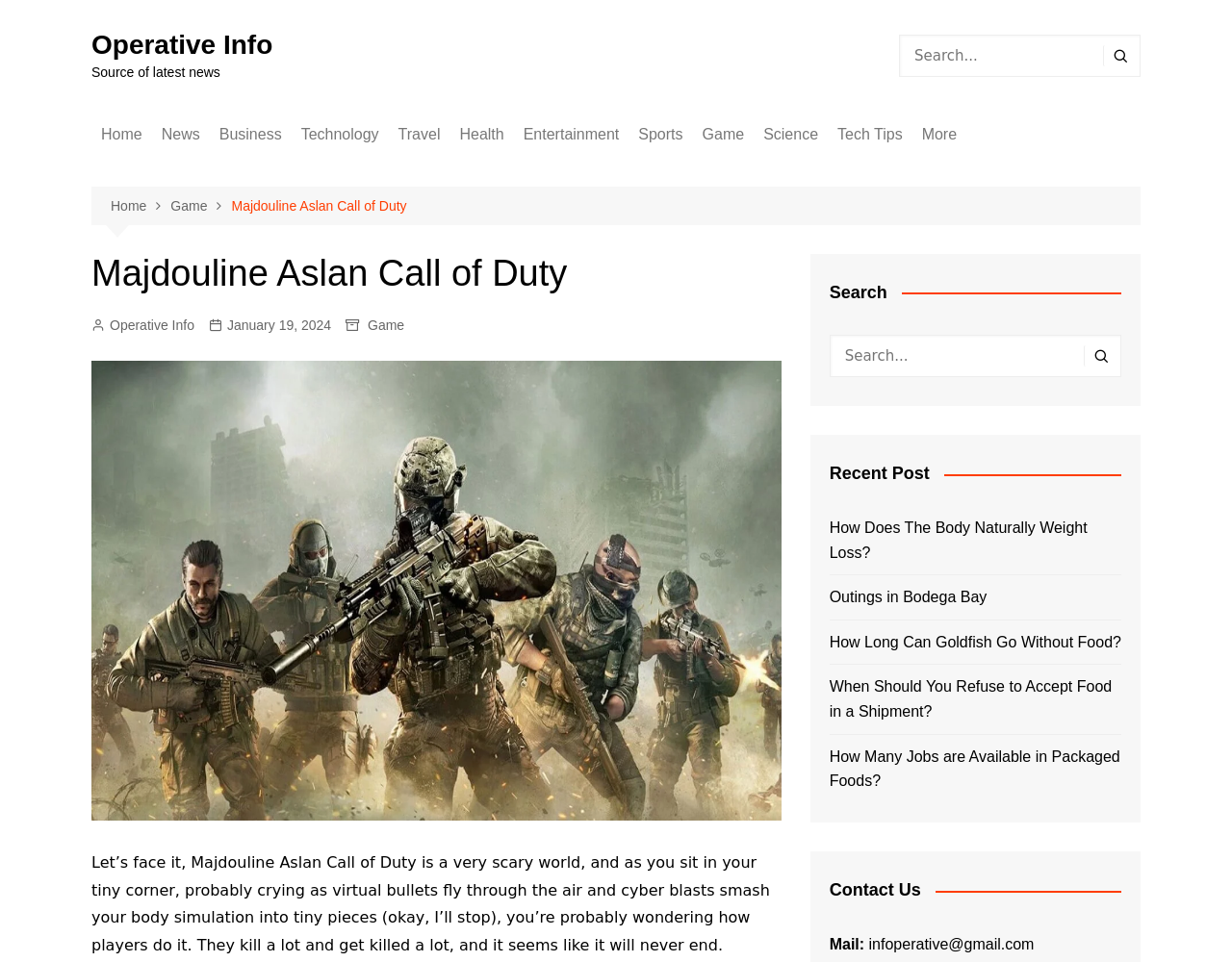Please identify the bounding box coordinates of the region to click in order to complete the given instruction: "Contact us via email". The coordinates should be four float numbers between 0 and 1, i.e., [left, top, right, bottom].

[0.702, 0.973, 0.839, 0.99]